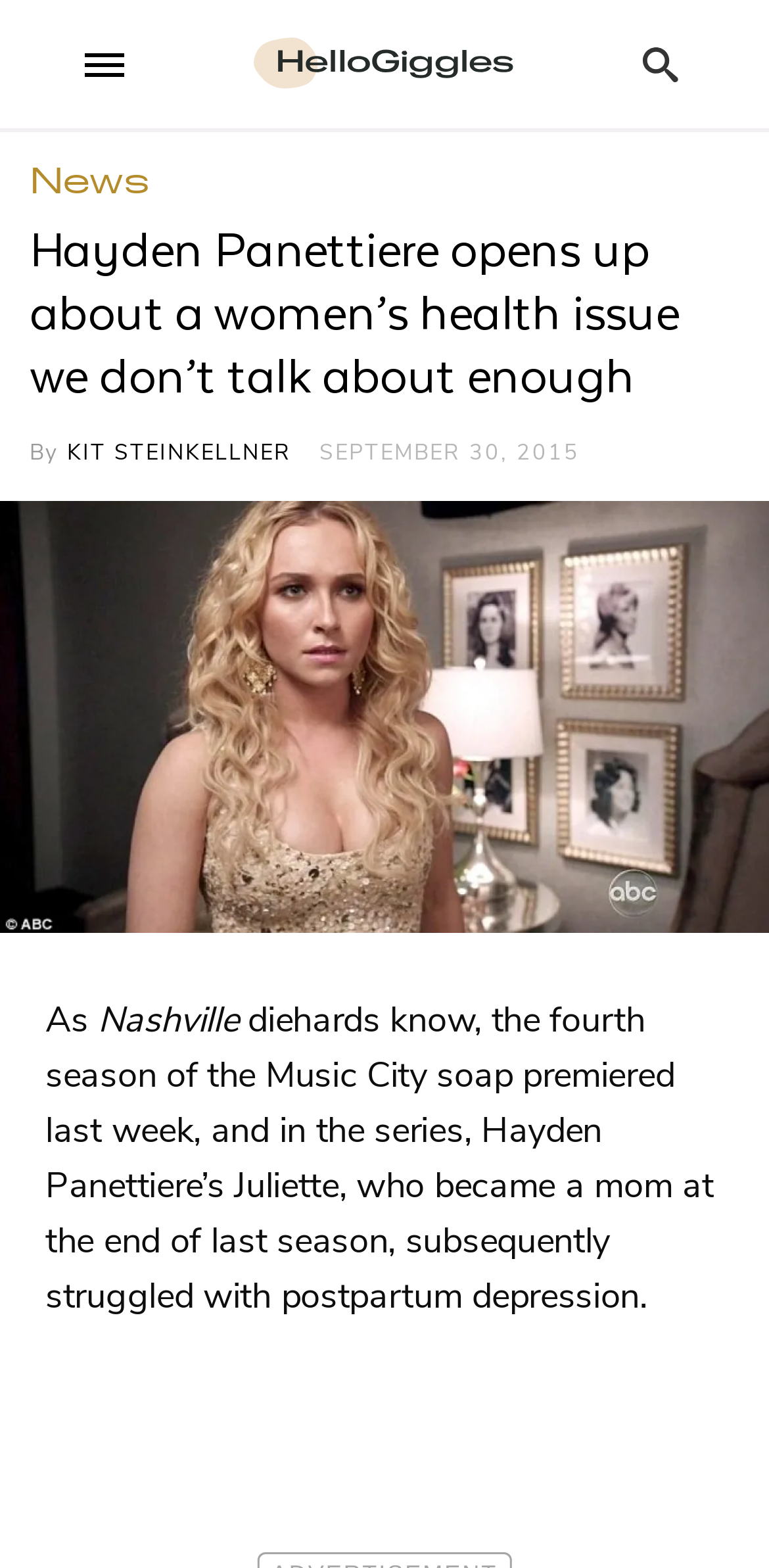Describe in detail what you see on the webpage.

The webpage appears to be an article about Hayden Panettiere's character in the TV show Nashville, specifically her struggles with postpartum depression. At the top of the page, there is a header section with a link to "HelloGiggles" accompanied by a small image, and a search button with a magnifying glass icon to its right. 

Below the header, there is a main heading that reads "Hayden Panettiere opens up about a women’s health issue we don’t talk about enough". The author of the article, "KIT STEINKELLNER", is credited below the heading, along with the date "SEPTEMBER 30, 2015". 

To the right of the author and date information, there is a large image that takes up the full width of the page, which appears to be a promotional image for the TV show Nashville. 

Below the image, there is a block of text that summarizes the article's content. The text starts with "As Nashville diehards know, the fourth season of the Music City soap premiered last week, and in the series, Hayden Panettiere’s Juliette, who became a mom at the end of last season, subsequently struggled with postpartum depression."